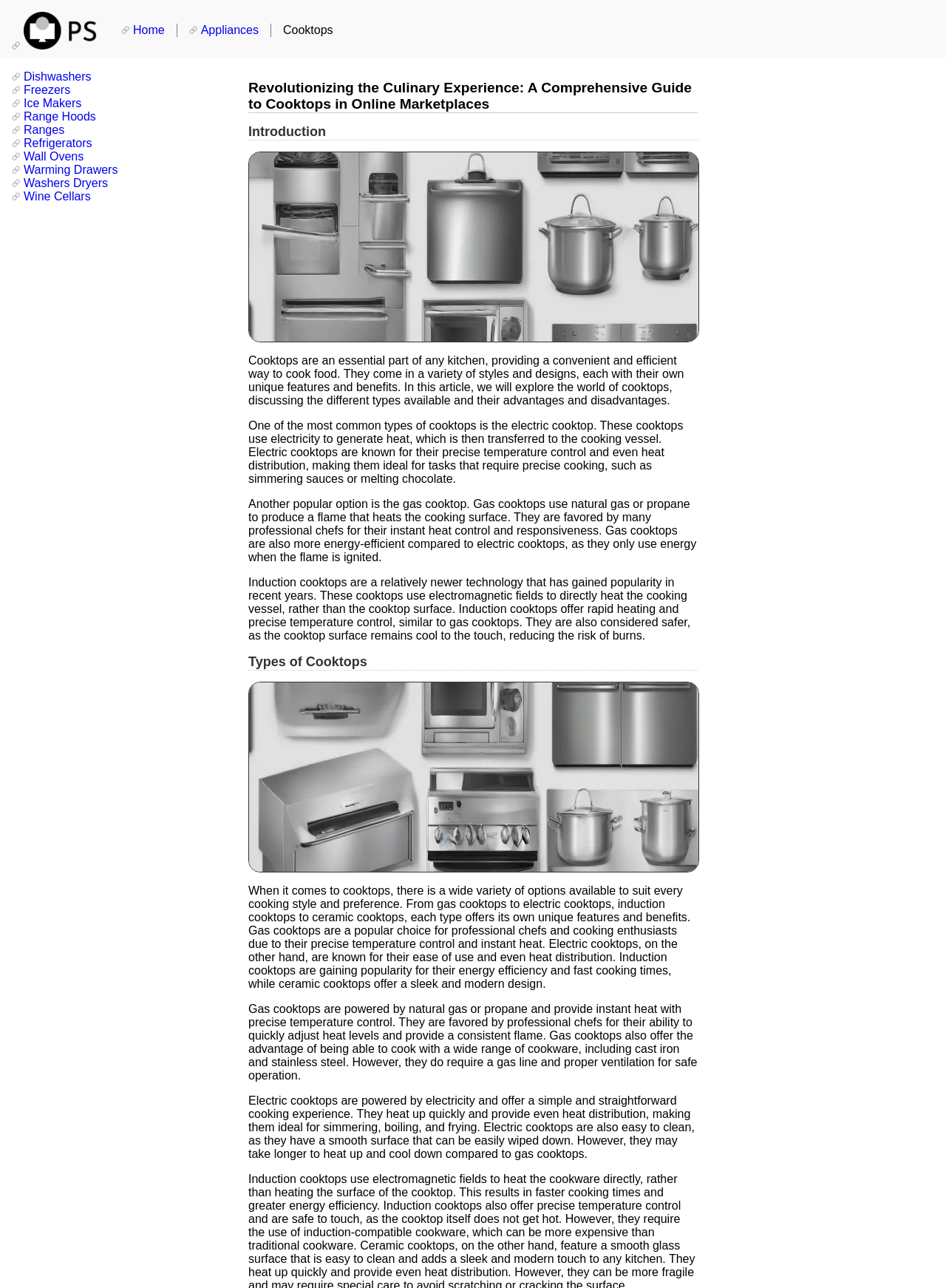Locate the bounding box coordinates of the clickable area to execute the instruction: "Click on the 'Ranges' link". Provide the coordinates as four float numbers between 0 and 1, represented as [left, top, right, bottom].

[0.012, 0.096, 0.068, 0.106]